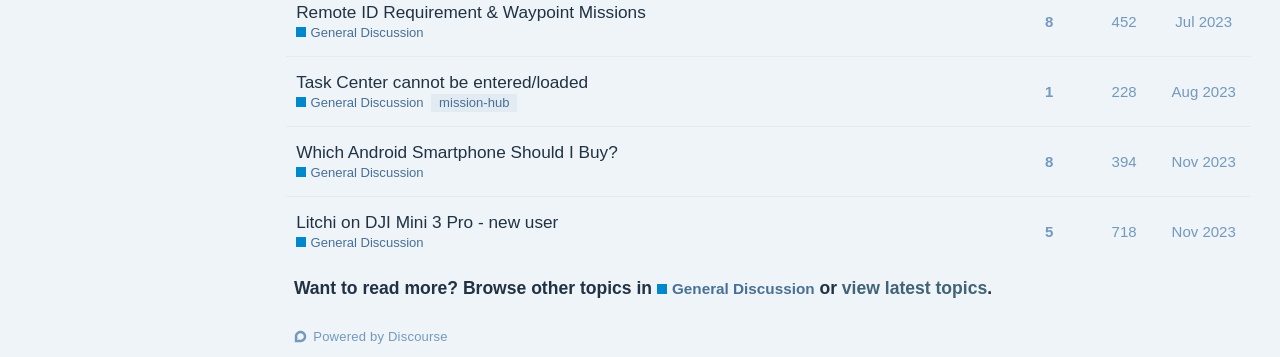Please answer the following question using a single word or phrase: 
How many replies does the second topic have?

8